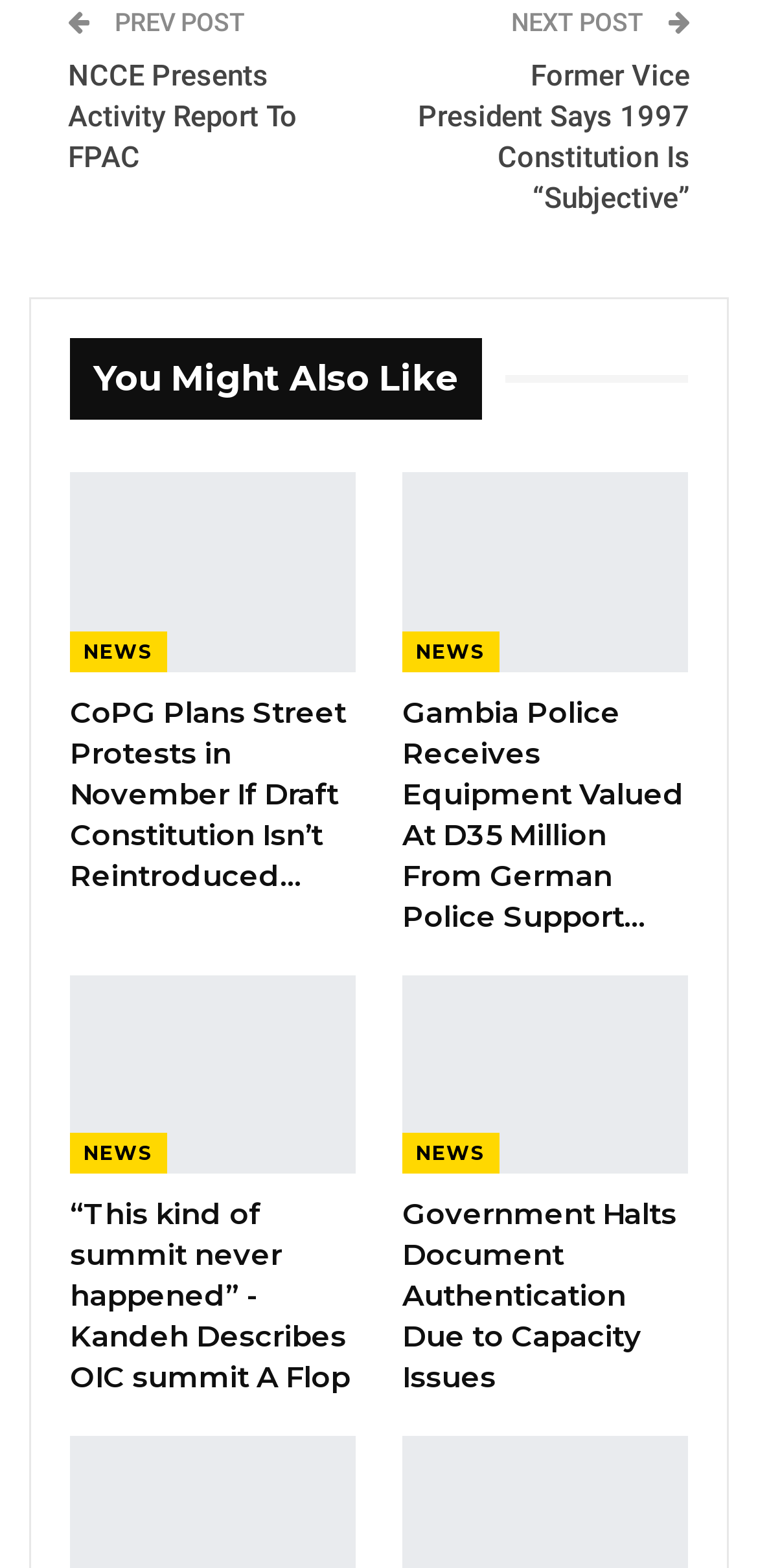How many news articles are on this page?
Provide a one-word or short-phrase answer based on the image.

14